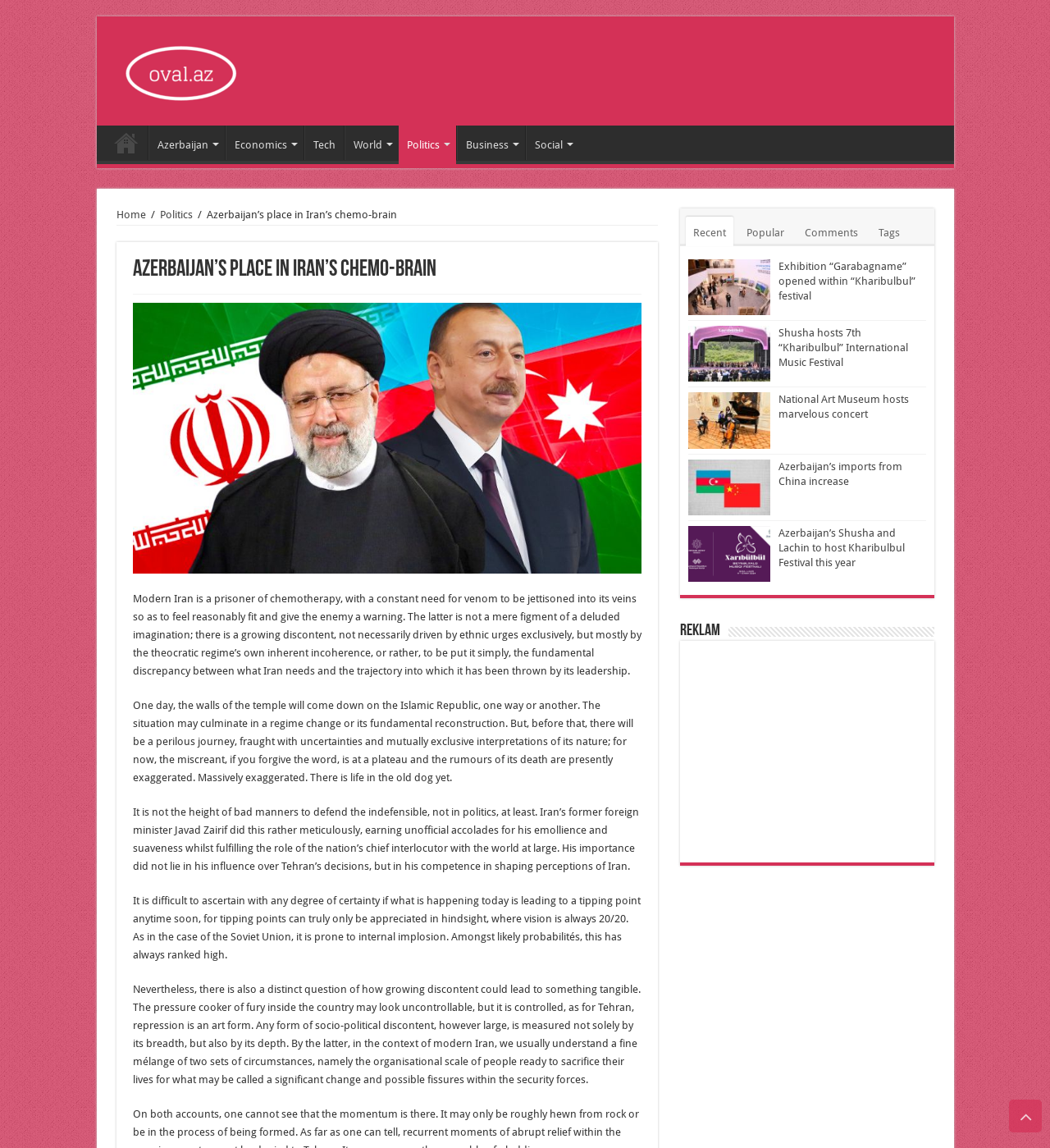Identify the webpage's primary heading and generate its text.

Azerbaijan’s place in Iran’s chemo-brain